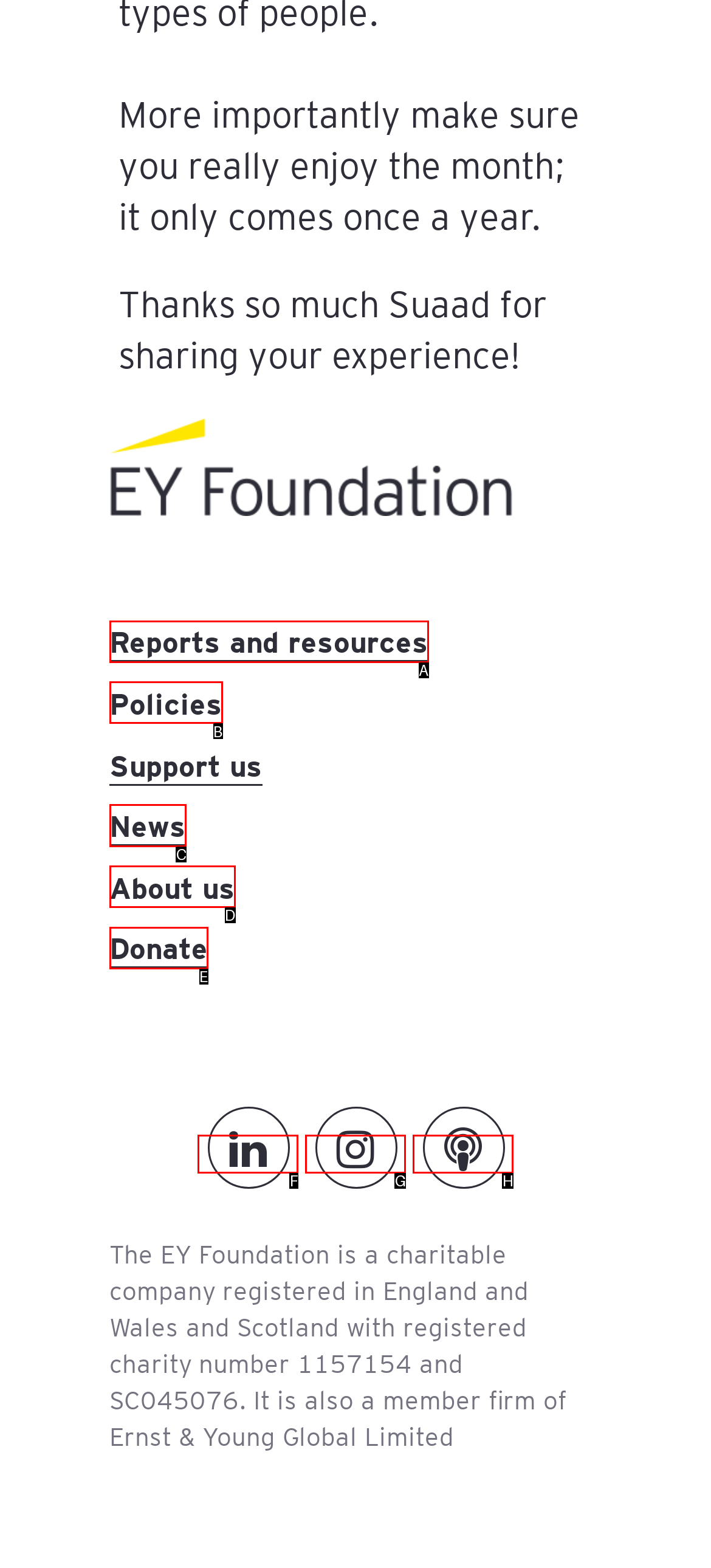Identify the correct letter of the UI element to click for this task: Visit the Facebook page
Respond with the letter from the listed options.

None